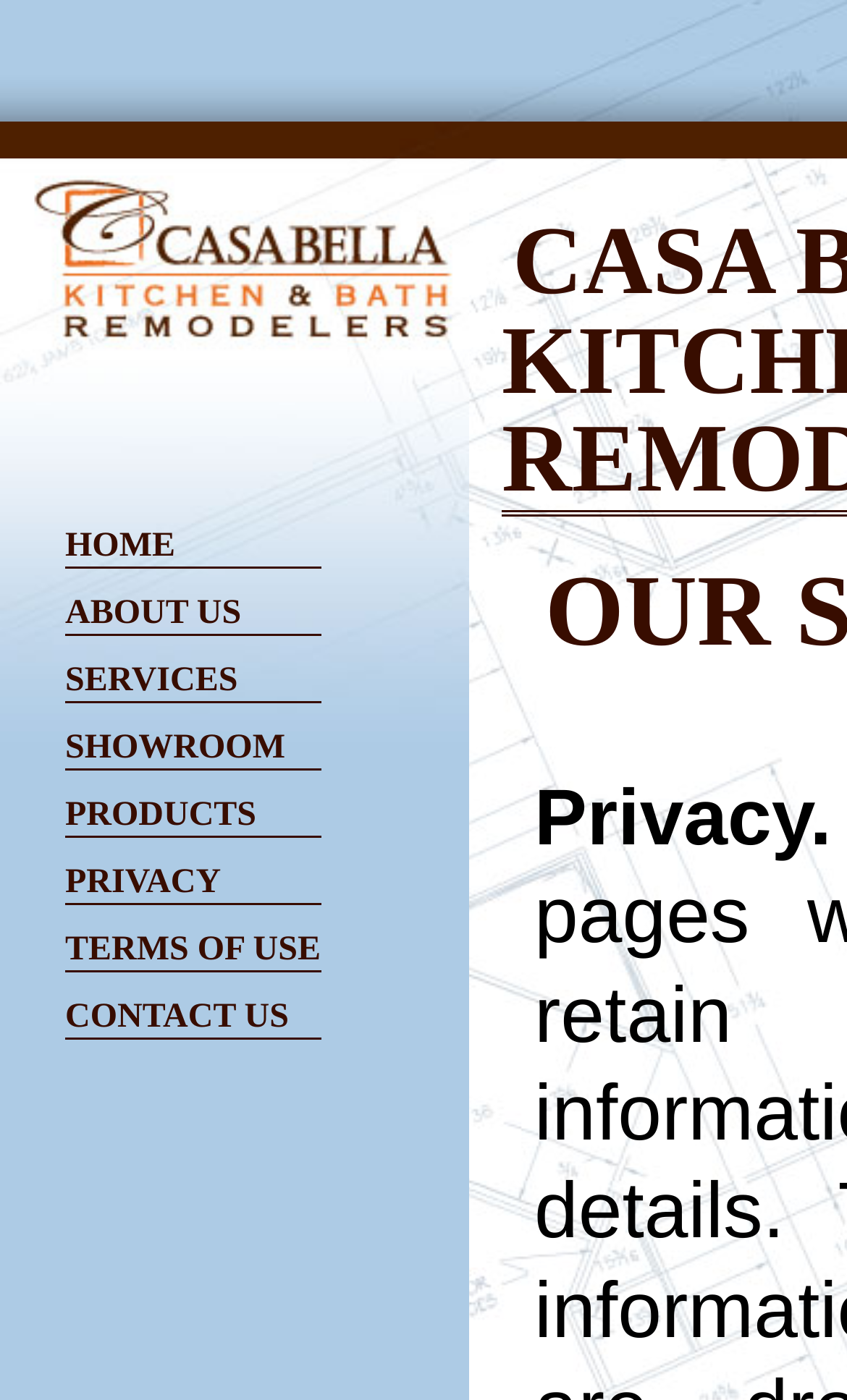Are there any submenus or dropdown menus?
Provide a concise answer using a single word or phrase based on the image.

No